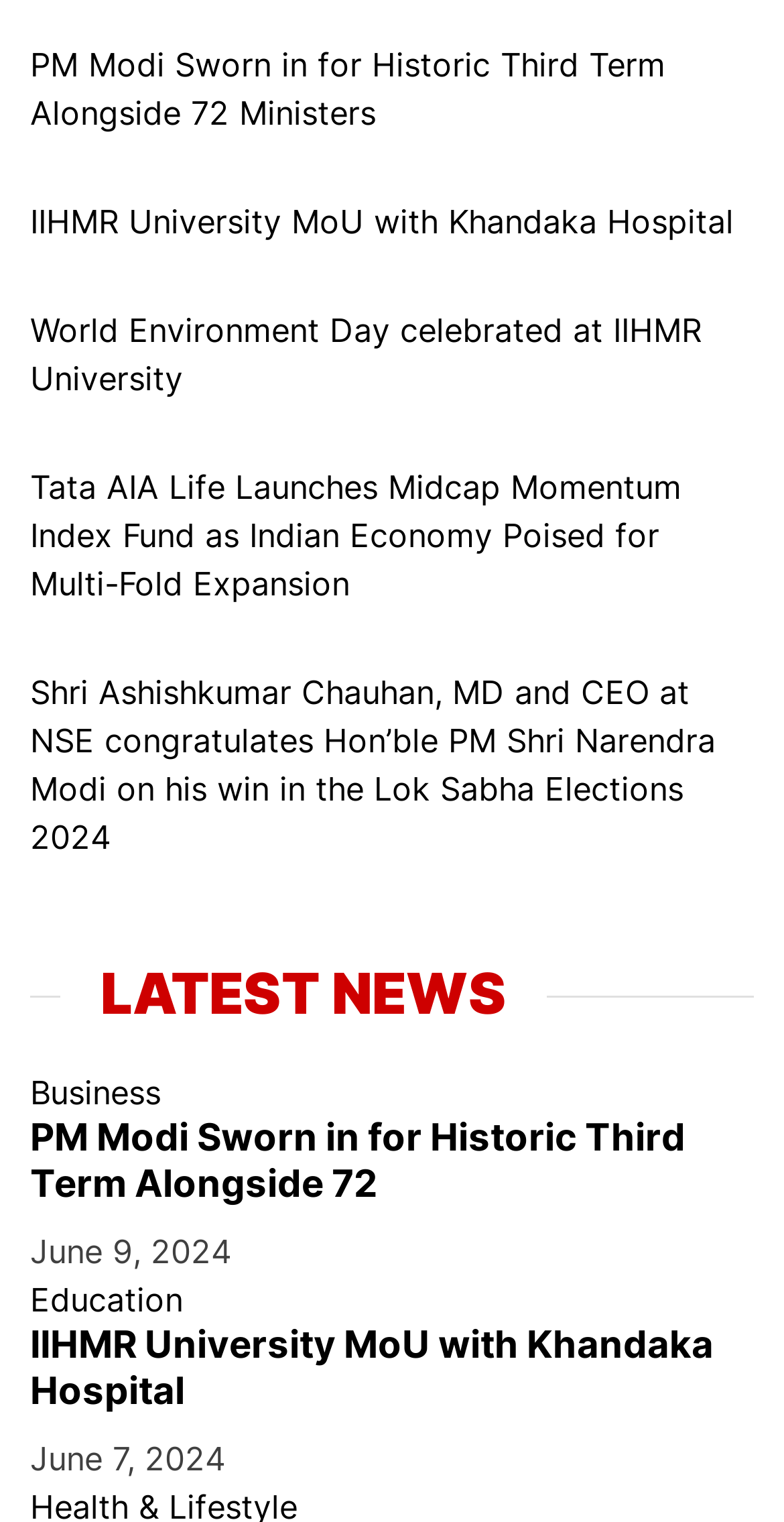Determine the bounding box coordinates of the target area to click to execute the following instruction: "Explore Business news."

[0.038, 0.705, 0.205, 0.731]